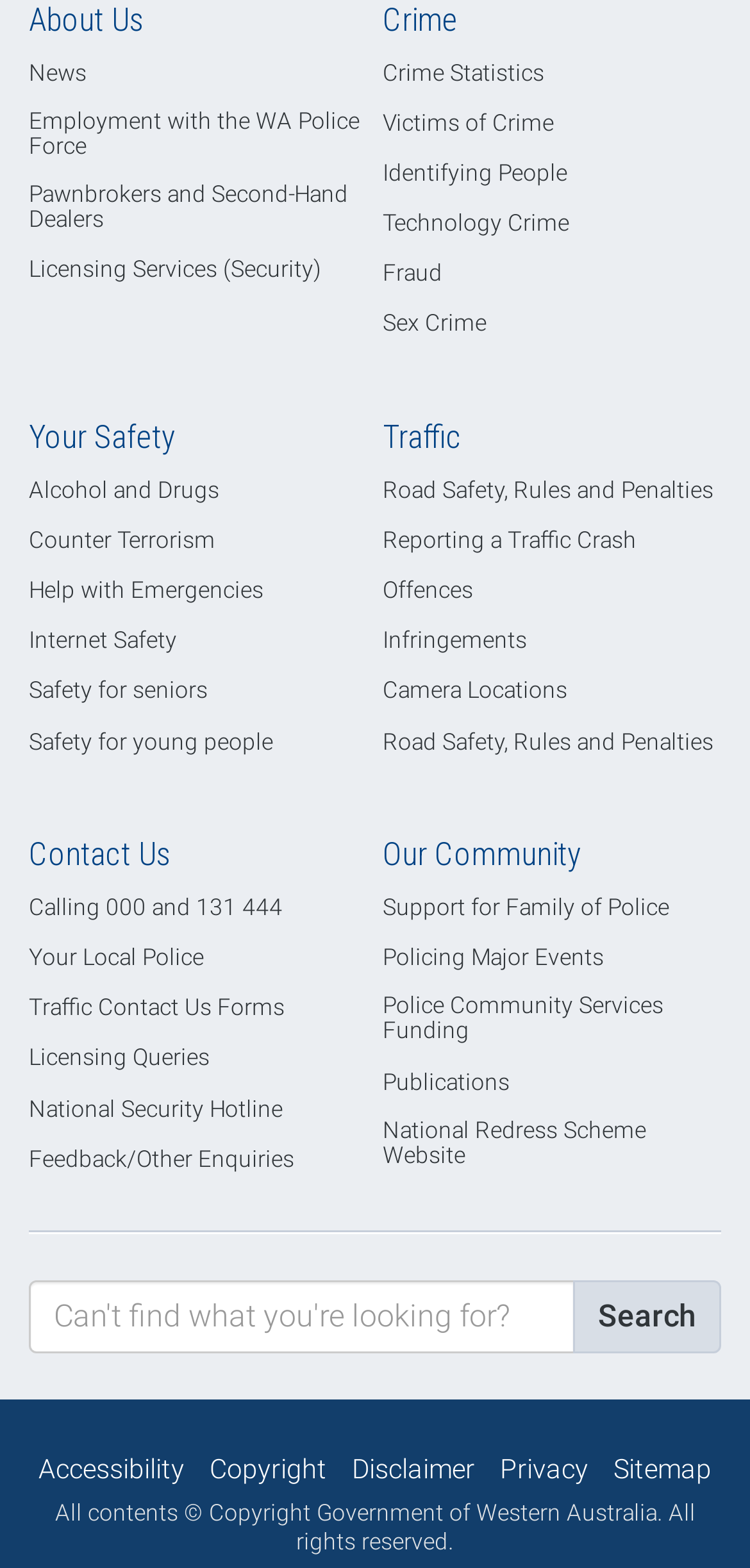Answer the question using only one word or a concise phrase: What is the main topic of the webpage?

Police and Safety